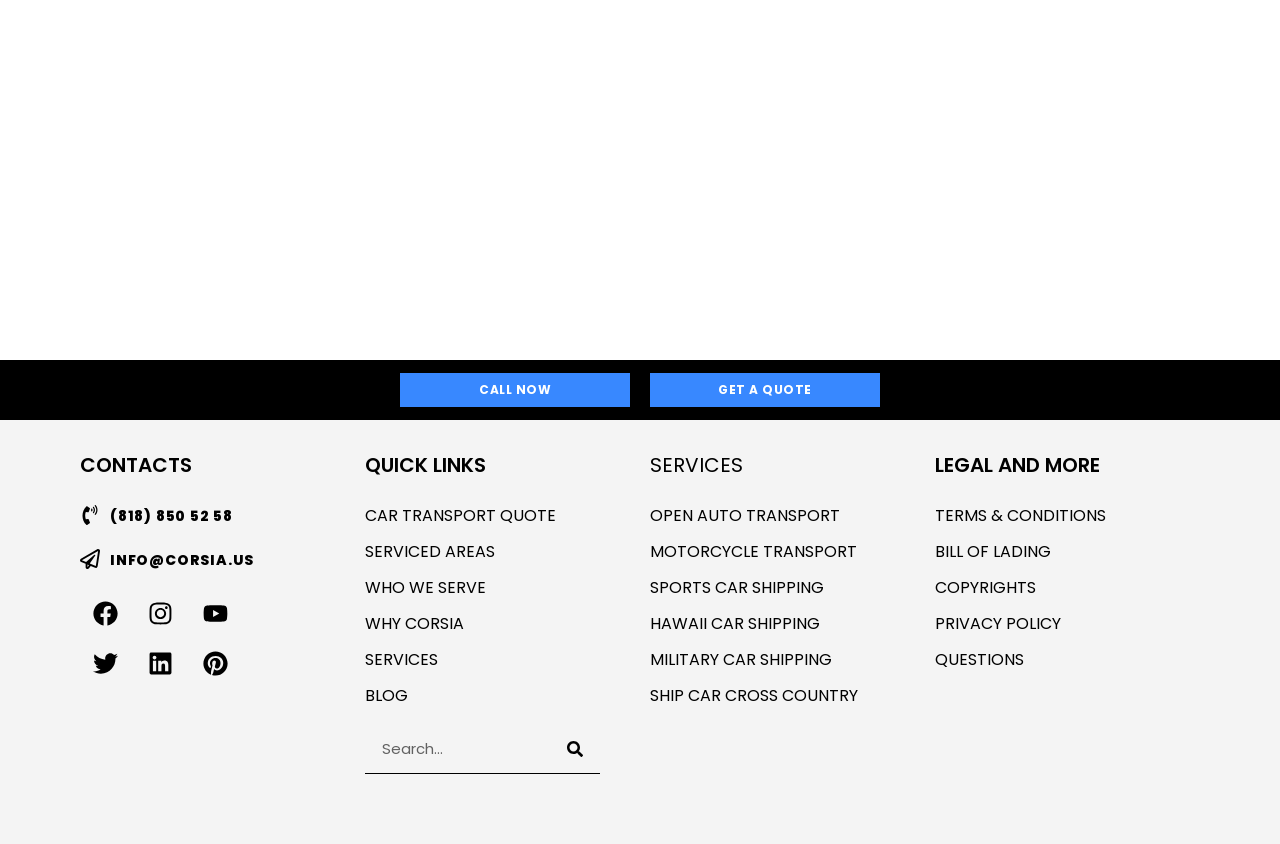Bounding box coordinates are specified in the format (top-left x, top-left y, bottom-right x, bottom-right y). All values are floating point numbers bounded between 0 and 1. Please provide the bounding box coordinate of the region this sentence describes: info@corsia.us

[0.086, 0.651, 0.199, 0.675]